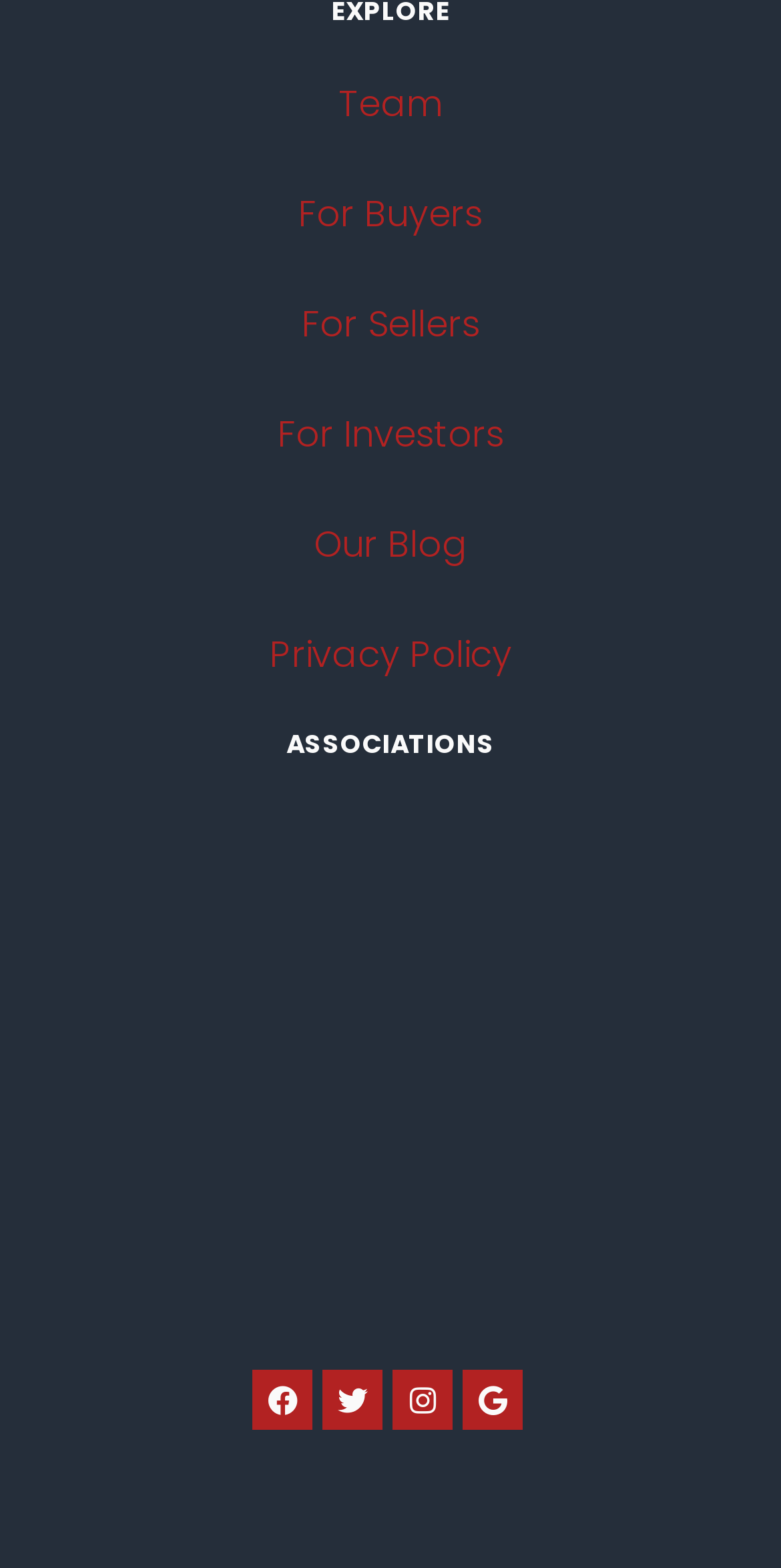Can you provide the bounding box coordinates for the element that should be clicked to implement the instruction: "Click the TRREB Logo"?

[0.115, 0.512, 0.885, 0.559]